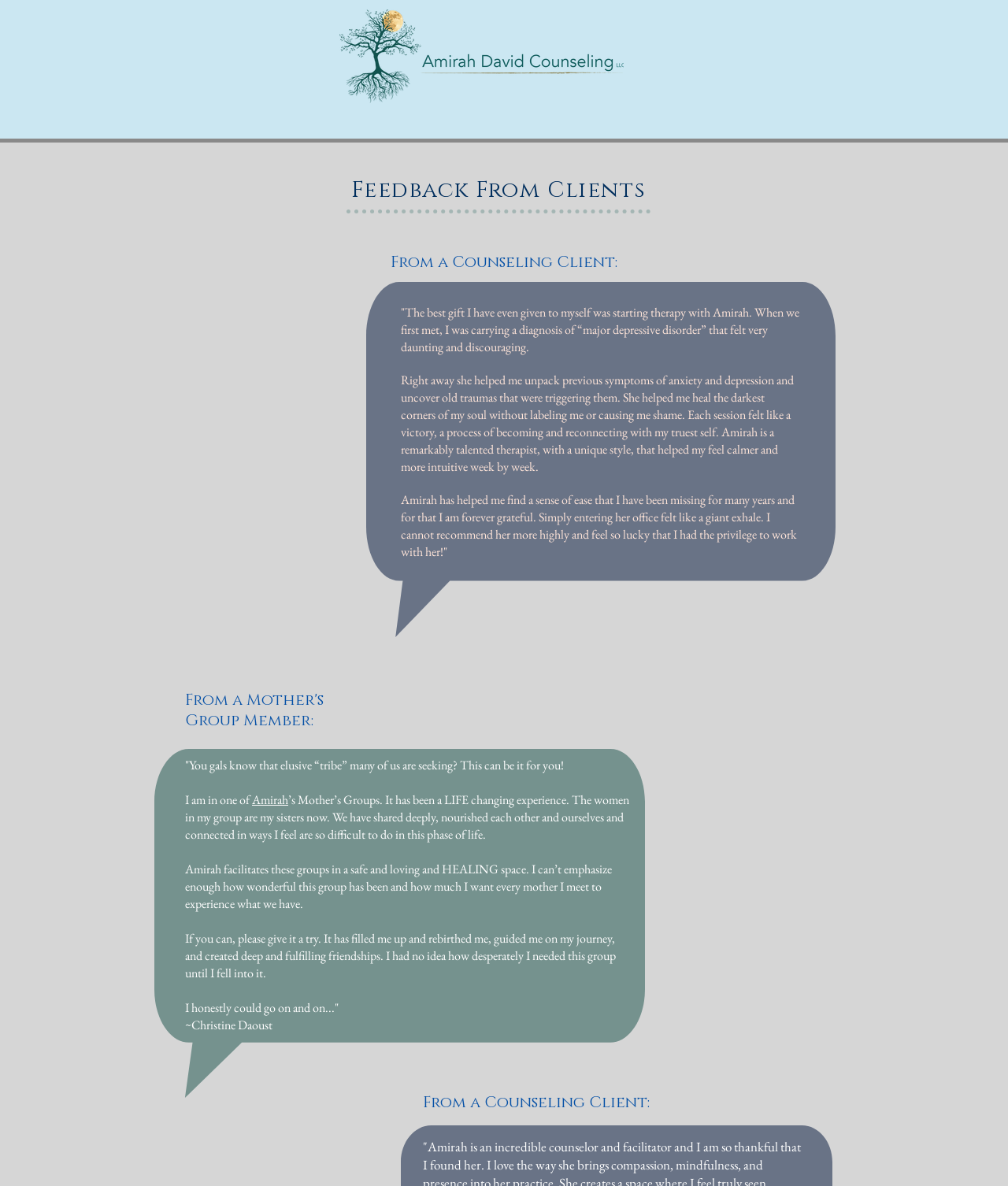Please find the bounding box coordinates (top-left x, top-left y, bottom-right x, bottom-right y) in the screenshot for the UI element described as follows: postpartum work

[0.227, 0.082, 0.327, 0.104]